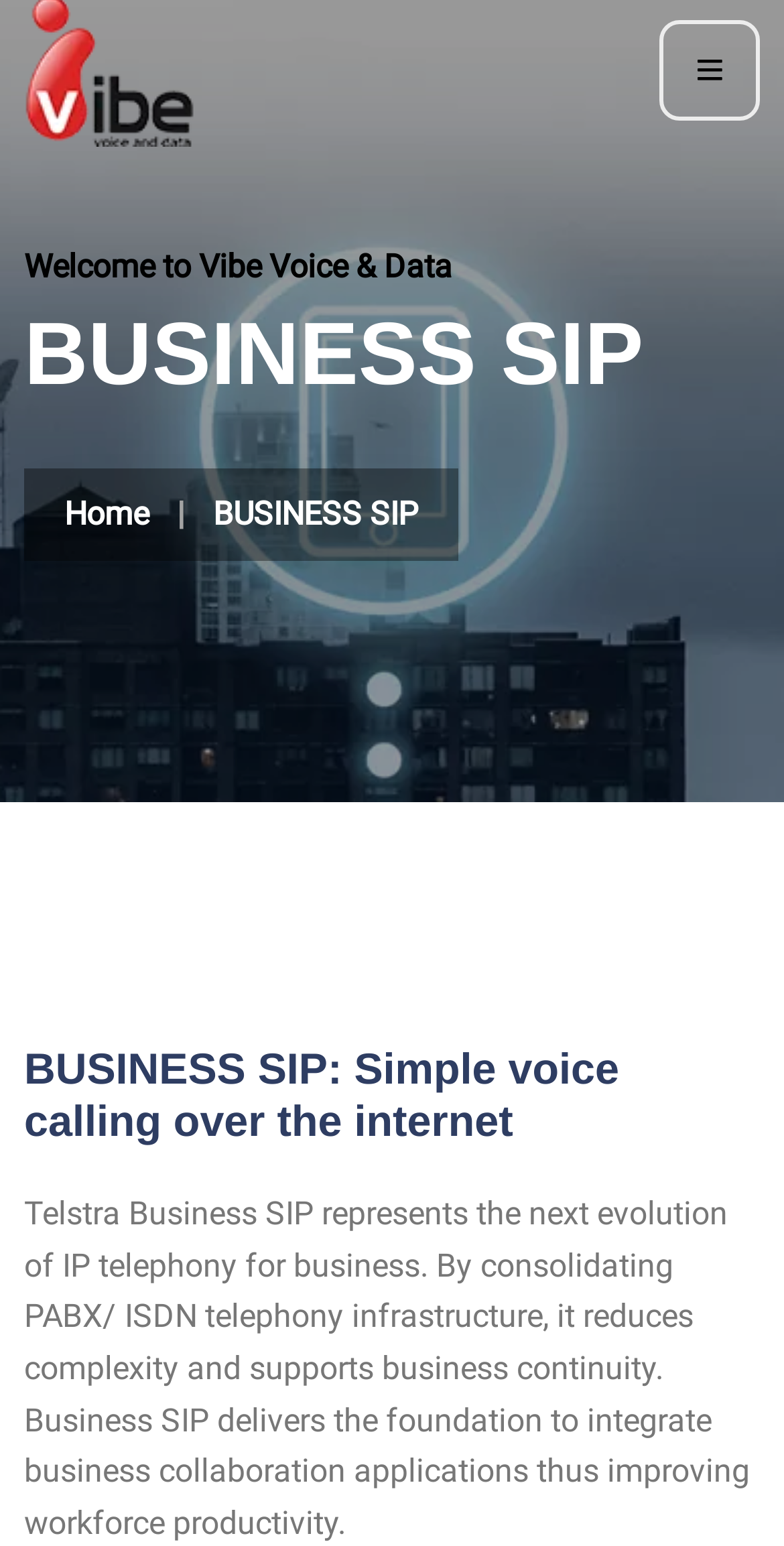Find the bounding box coordinates for the element described here: "Christopher Dow".

None